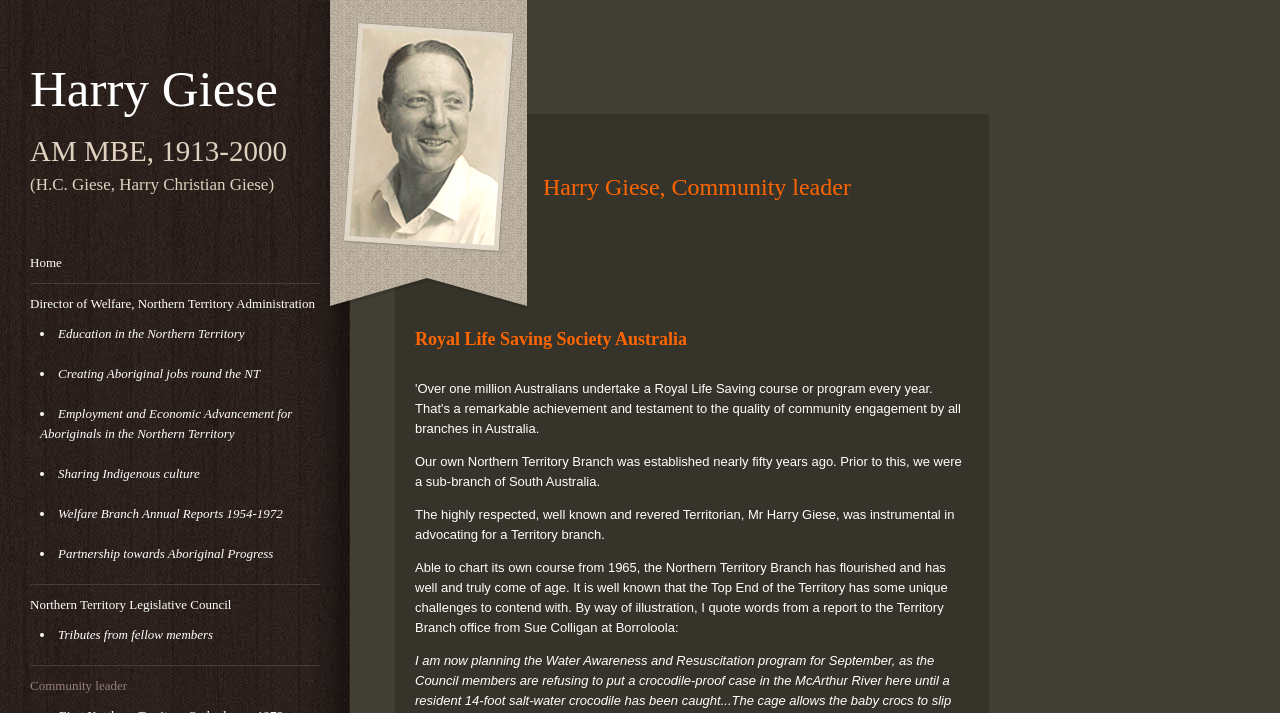Please provide the bounding box coordinates for the element that needs to be clicked to perform the instruction: "View the Northern Territory Legislative Council". The coordinates must consist of four float numbers between 0 and 1, formatted as [left, top, right, bottom].

[0.023, 0.837, 0.181, 0.858]